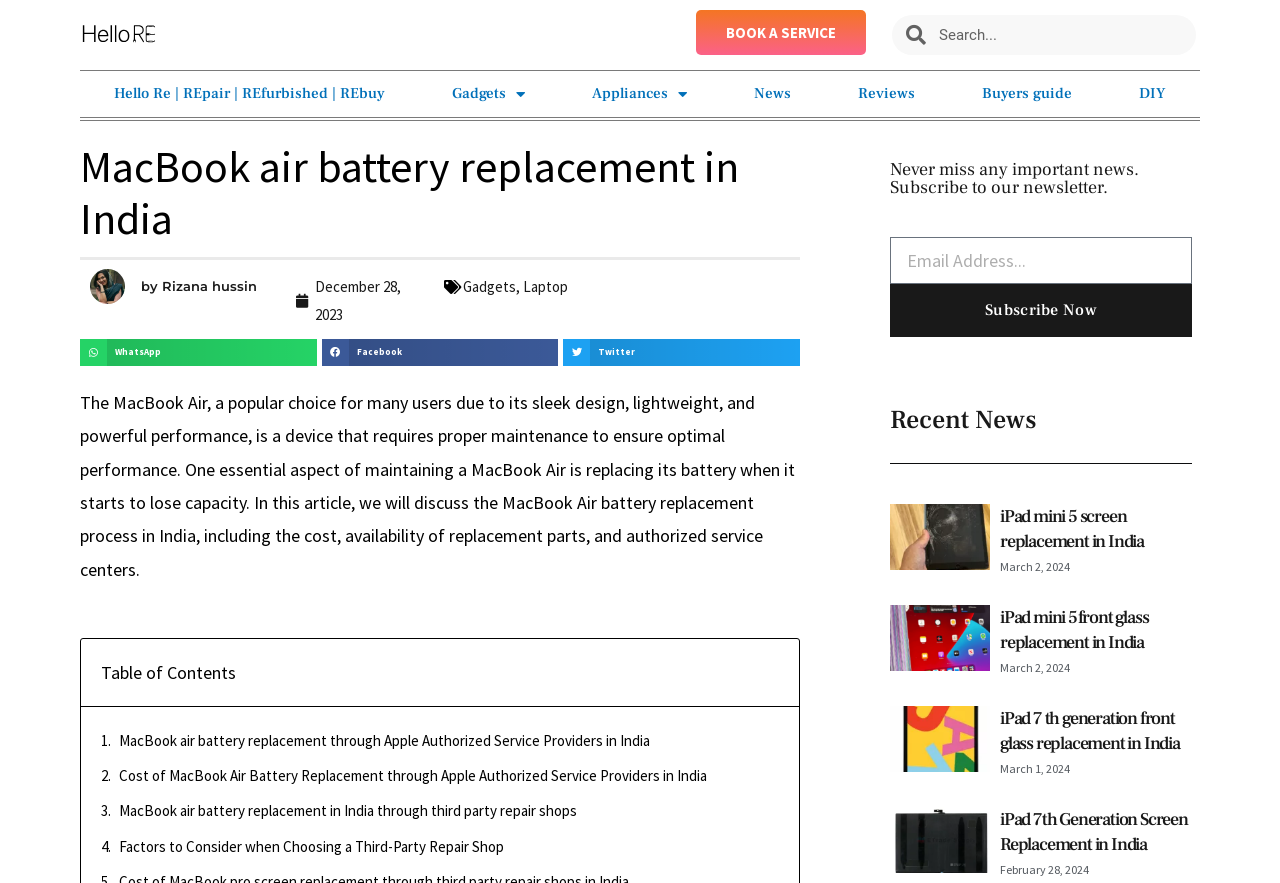Can you provide the bounding box coordinates for the element that should be clicked to implement the instruction: "Click on the 'BOOK A SERVICE' link"?

[0.544, 0.011, 0.677, 0.062]